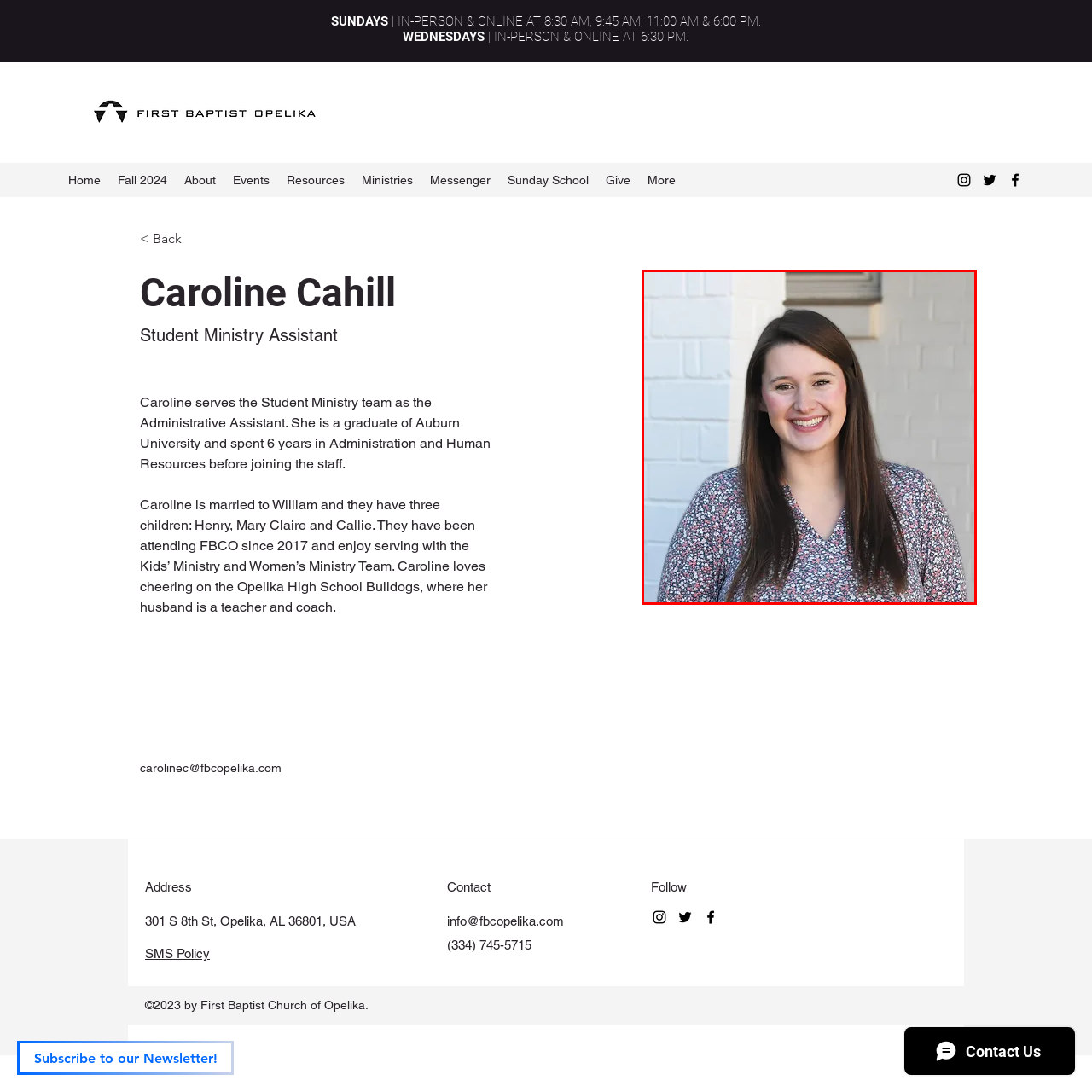What is Caroline's hair color?
Look at the section marked by the red bounding box and provide a single word or phrase as your answer.

Brown